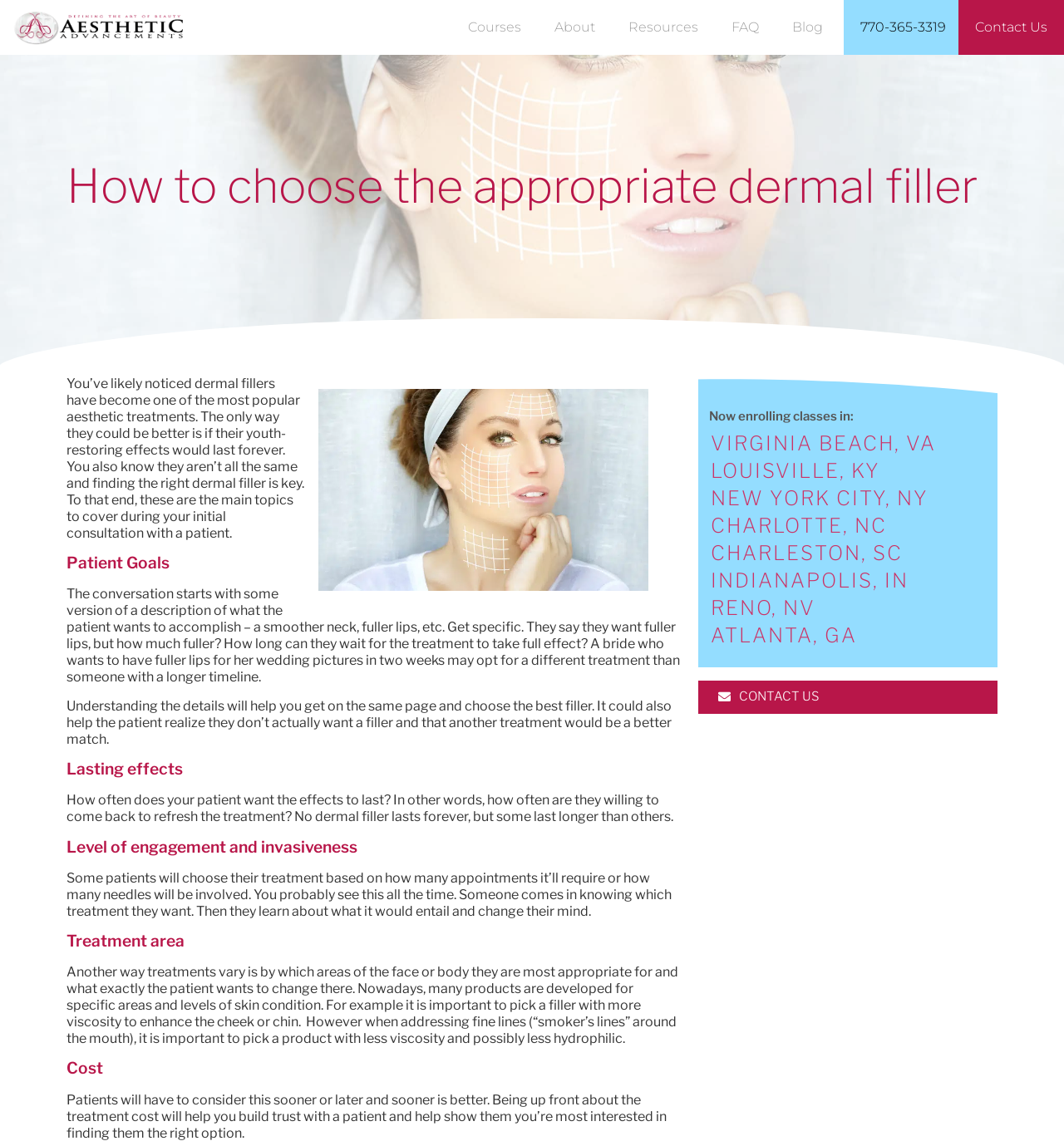Can you provide the bounding box coordinates for the element that should be clicked to implement the instruction: "Read more about 8601 Brook Hollow Lane"?

None